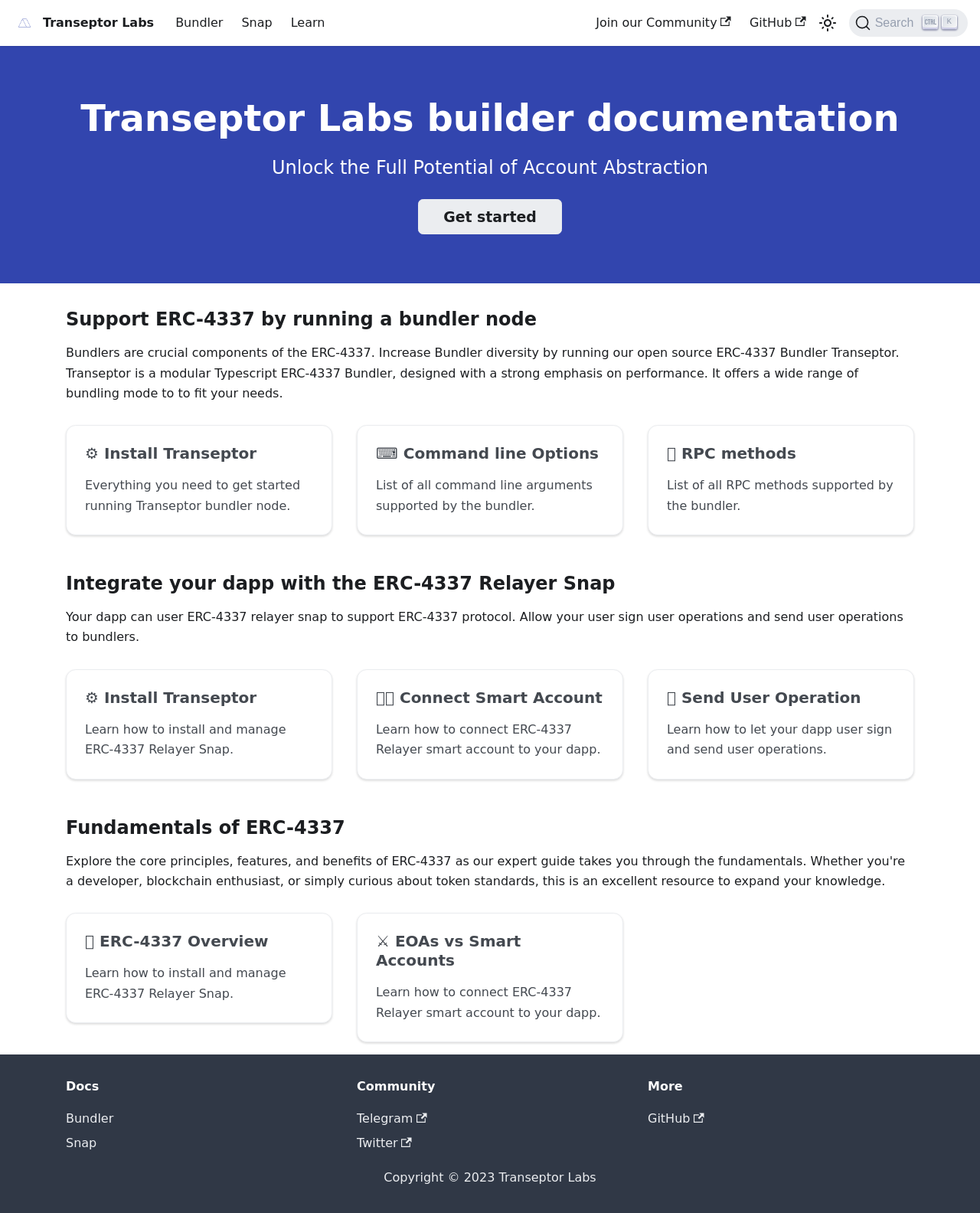Deliver a detailed narrative of the webpage's visual and textual elements.

The webpage is dedicated to Transeptor Labs builder documentation. At the top, there is a navigation bar with several links, including the Transeptor Labs logo, Bundler, Snap, Learn, Join our Community, and GitHub. To the right of the navigation bar, there are two buttons: one for switching between dark and light mode, and another for searching.

Below the navigation bar, there is a heading that reads "Transeptor Labs builder documentation". Underneath, there is a brief introduction to unlocking the full potential of account abstraction.

The main content of the page is divided into several sections. The first section is about supporting ERC-4337 by running a bundler node, with a brief description and three links to install Transeptor, command line options, and RPC methods.

The second section is about integrating a dapp with the ERC-4337 Relayer Snap, with a brief description and three links to install Transeptor, connect a smart account, and send user operations.

The third section is about the fundamentals of ERC-4337, with two links to an overview and a comparison of EOAs vs Smart Accounts.

At the bottom of the page, there is a footer section with three columns. The first column has links to Docs, Bundler, and Snap. The second column has links to Community, Telegram, and Twitter. The third column has links to More, GitHub, and a copyright notice.